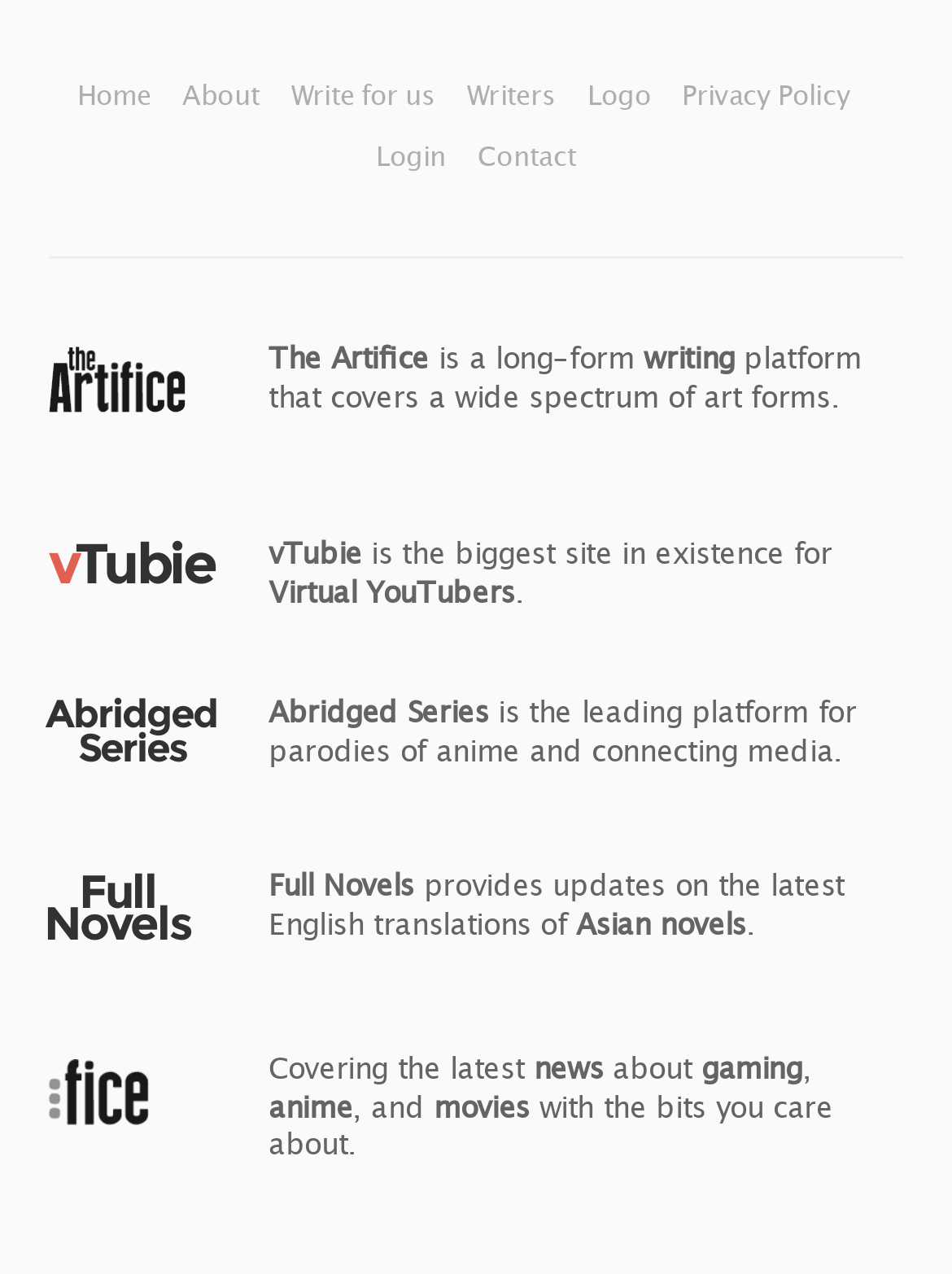Find the bounding box coordinates for the UI element that matches this description: "Virtual YouTubers".

[0.282, 0.449, 0.541, 0.478]